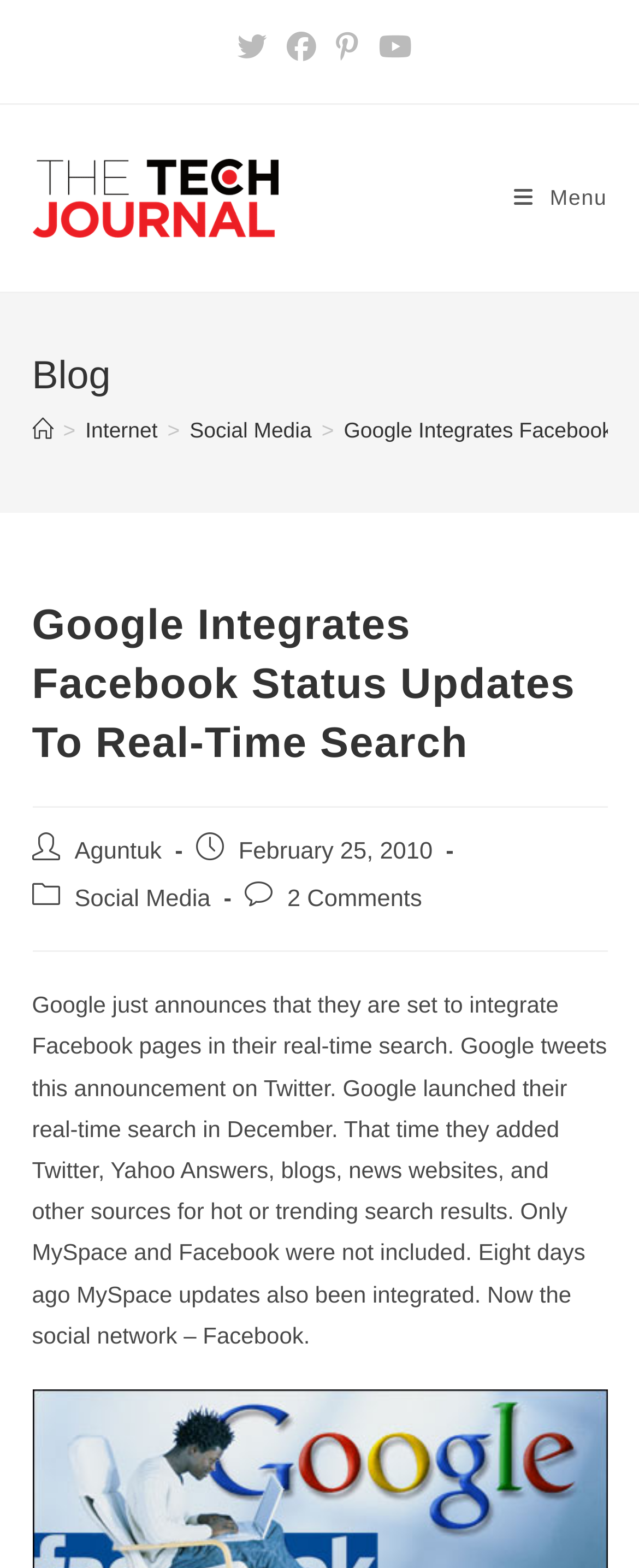How many comments does the current post have?
Based on the image, please offer an in-depth response to the question.

I determined the number of comments by looking at the link element with the text '2 Comments' which is located below the post title and is related to the static text 'Post comments:'.